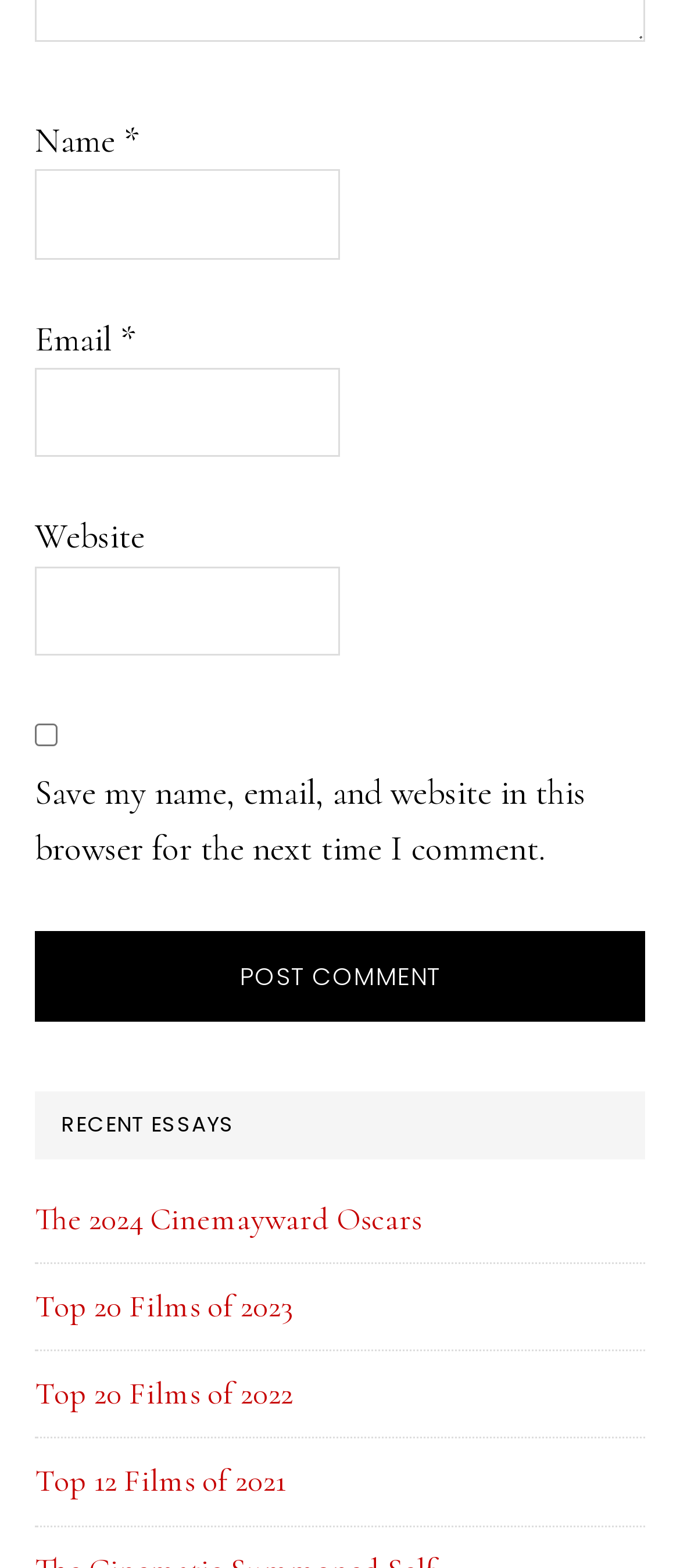Provide a brief response in the form of a single word or phrase:
What is the purpose of the checkbox?

Save comment info